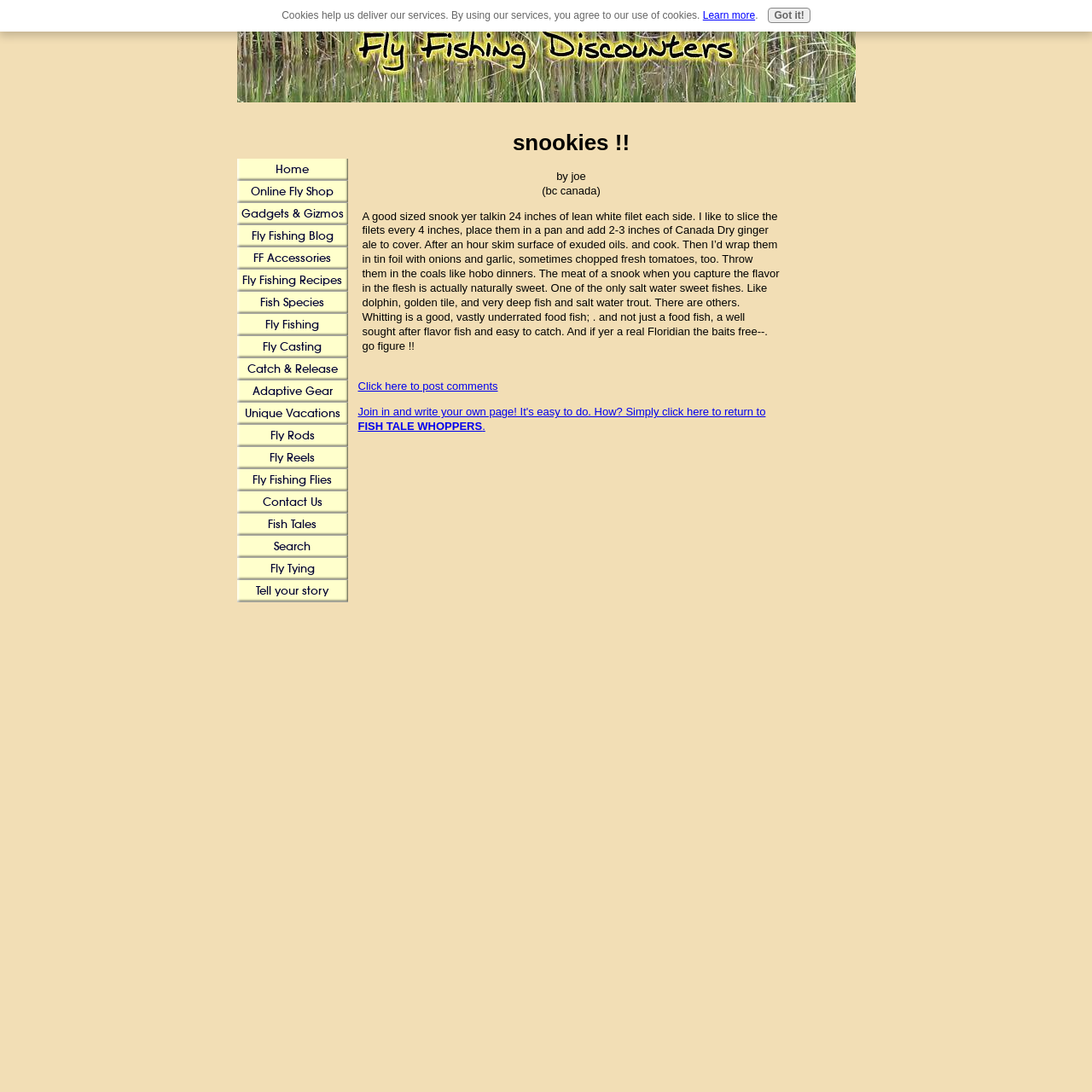Please specify the bounding box coordinates of the clickable section necessary to execute the following command: "Go to the home page".

[0.217, 0.145, 0.318, 0.166]